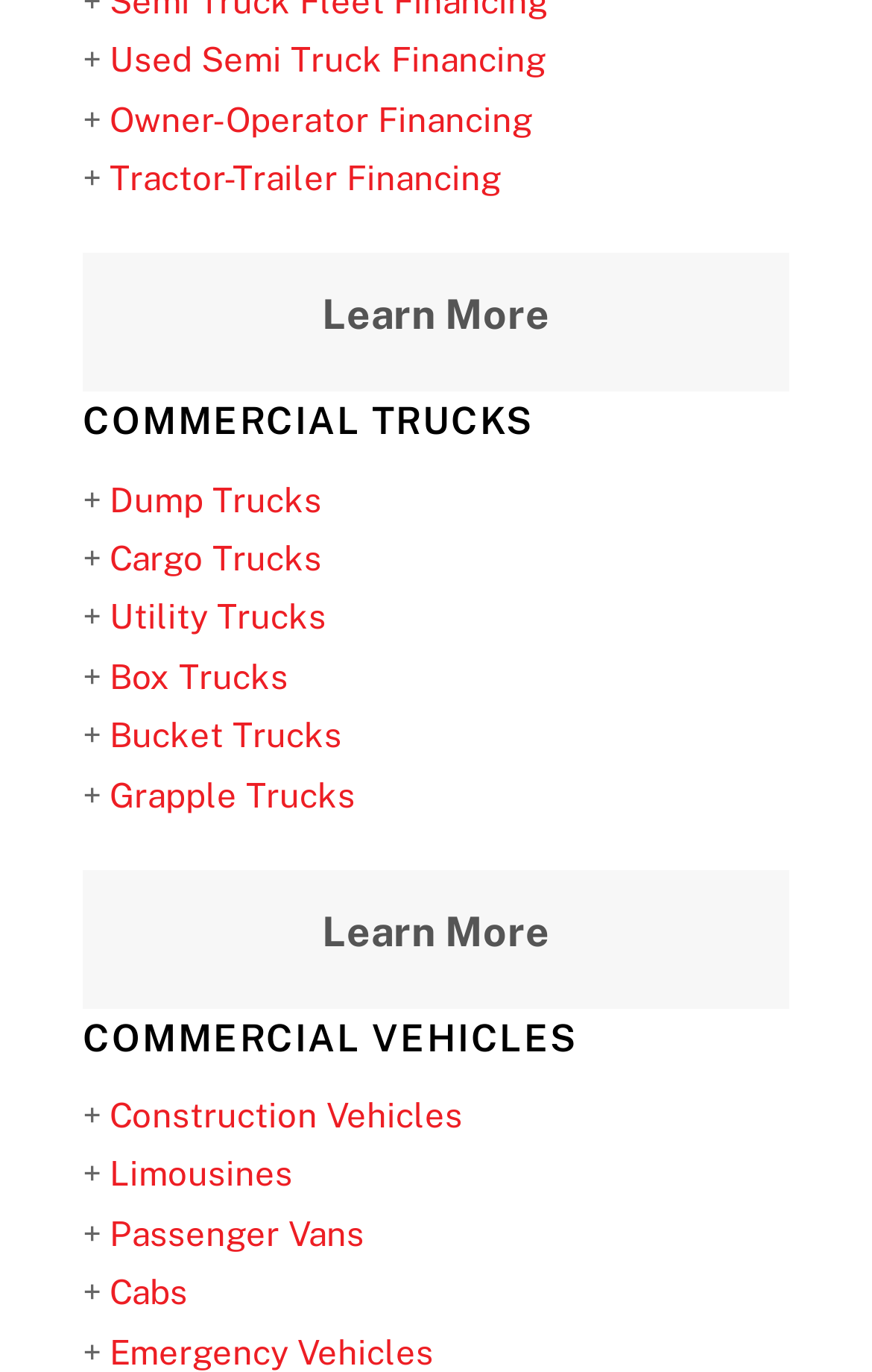Find the bounding box coordinates of the clickable element required to execute the following instruction: "Explore dump trucks financing". Provide the coordinates as four float numbers between 0 and 1, i.e., [left, top, right, bottom].

[0.126, 0.35, 0.369, 0.378]